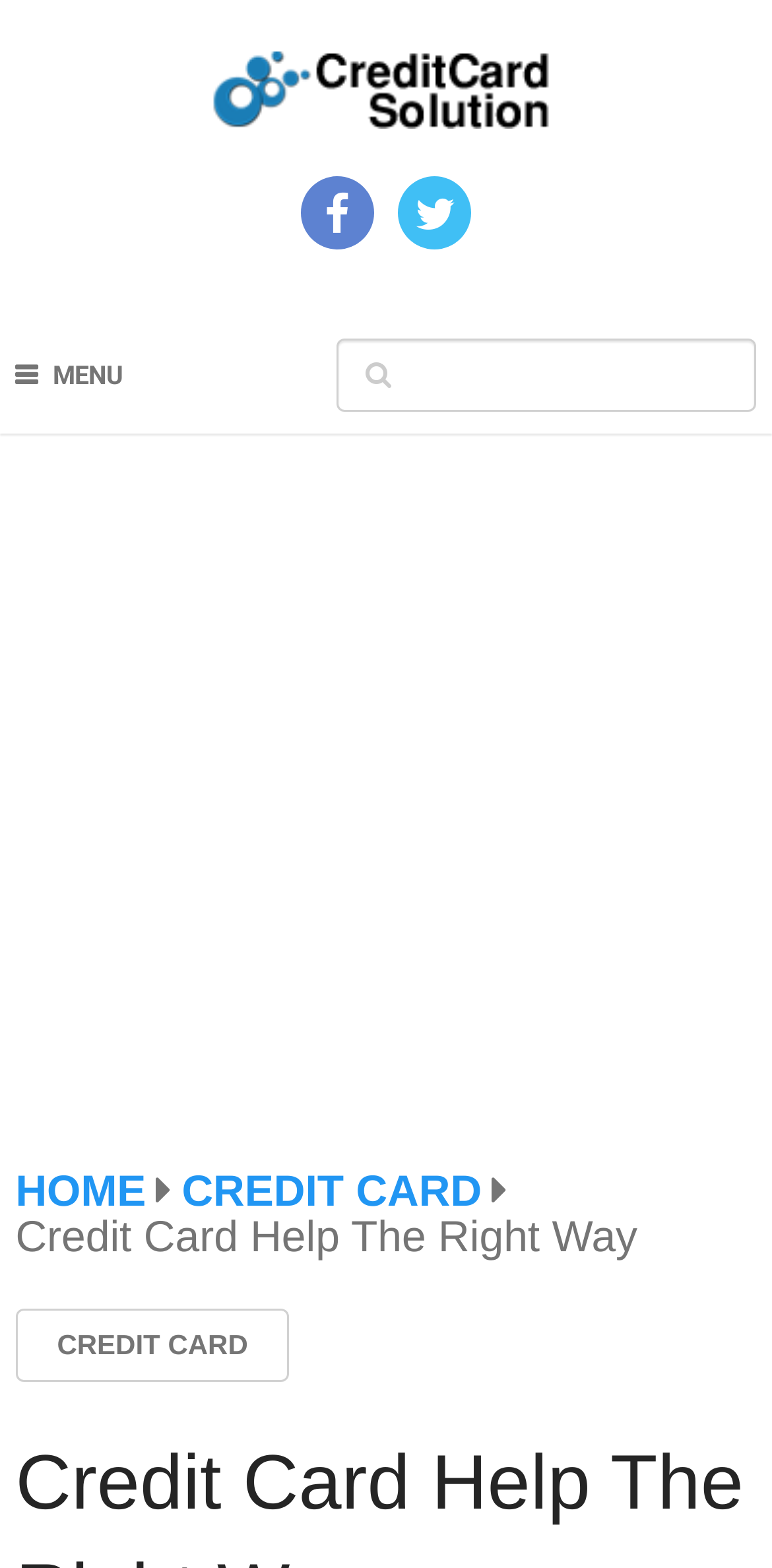What is the purpose of this webpage?
Ensure your answer is thorough and detailed.

Based on the webpage's title 'Credit Card Help The Right Way - Credit Card Solution Tips and Advice' and the presence of links related to credit cards, it can be inferred that the purpose of this webpage is to provide help and solutions related to credit cards.